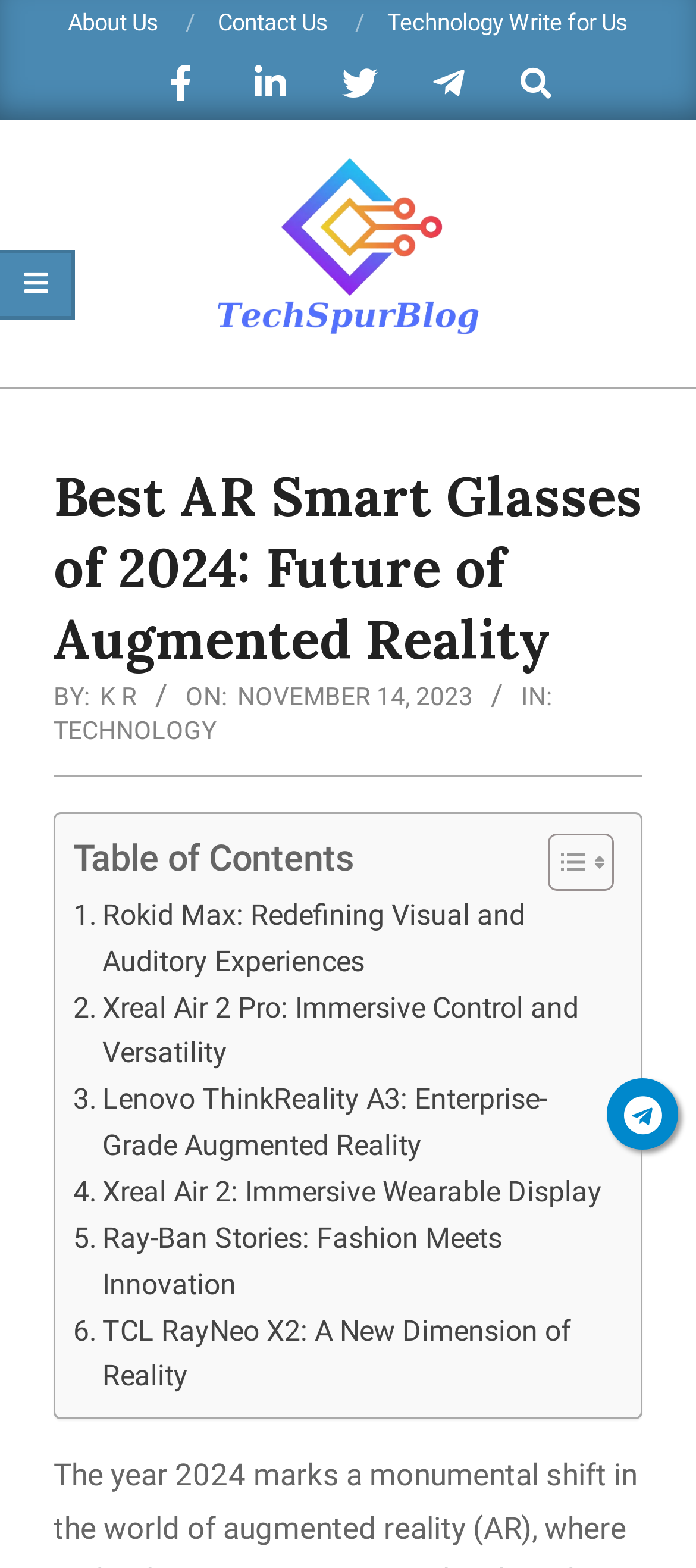Using details from the image, please answer the following question comprehensively:
What is the date of this article?

I found the date by looking at the section that says 'ON:' and then finding the time element that follows it, which is 'Tuesday, November 14, 2023, 8:12 pm'. The date is the part that says 'Tuesday, November 14, 2023'.